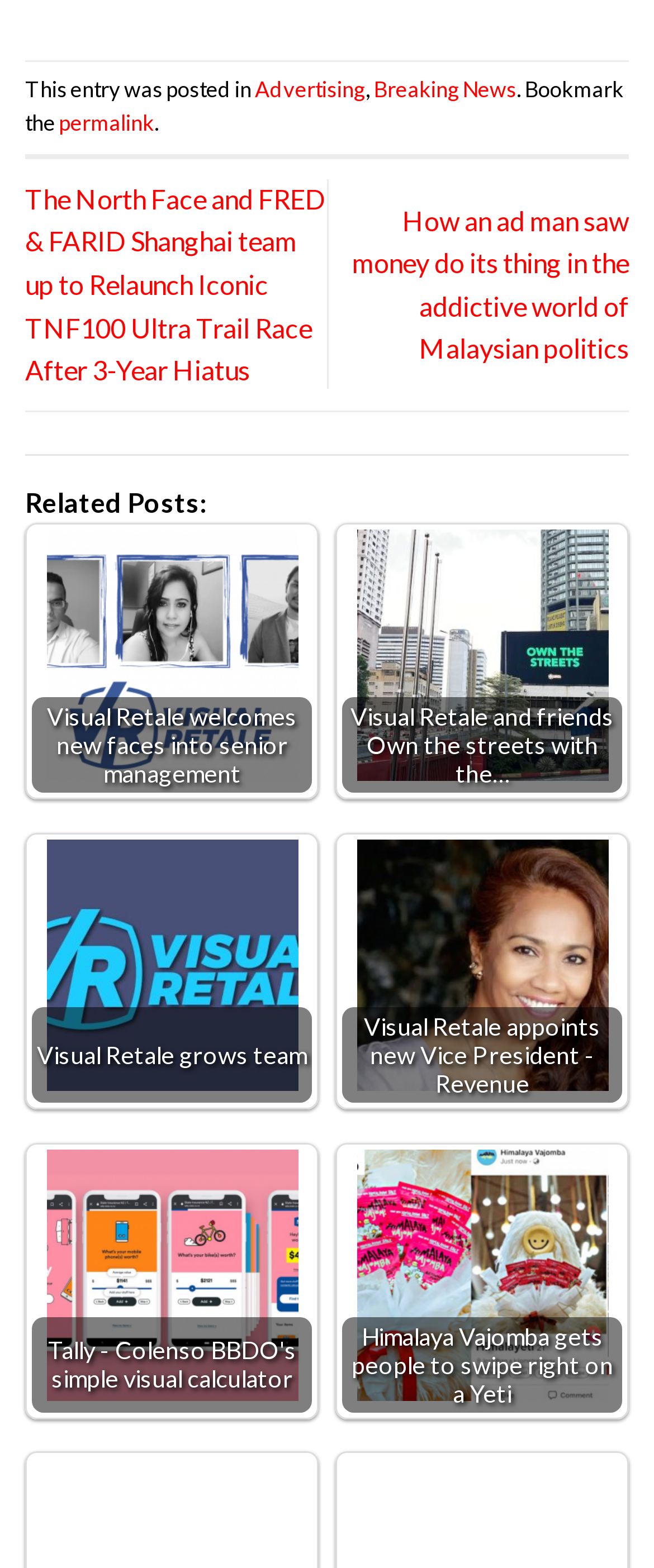Show the bounding box coordinates for the element that needs to be clicked to execute the following instruction: "View the article about How an ad man saw money do its thing in the addictive world of Malaysian politics". Provide the coordinates in the form of four float numbers between 0 and 1, i.e., [left, top, right, bottom].

[0.538, 0.13, 0.962, 0.232]